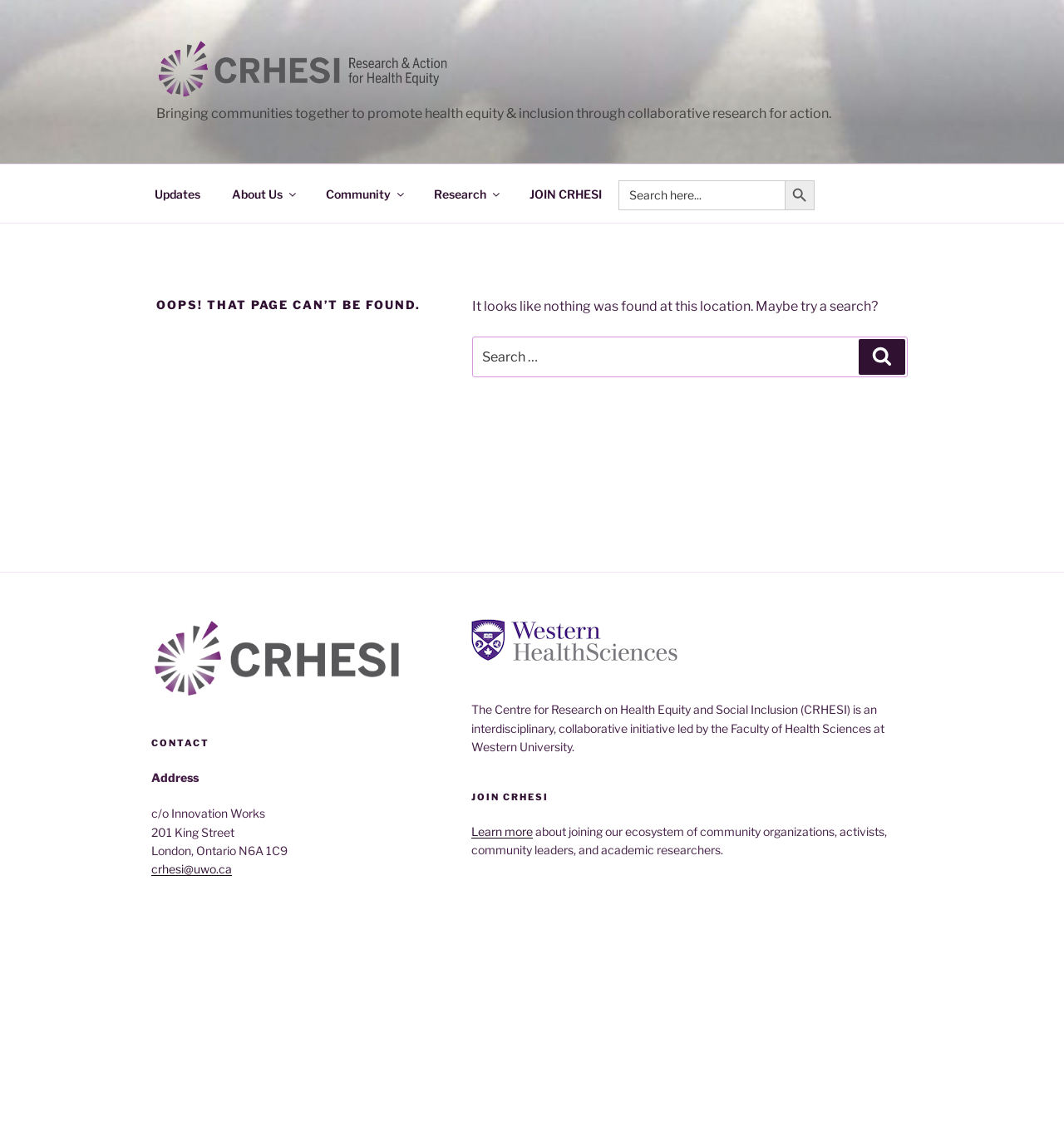What is the address of the organization?
Using the visual information, respond with a single word or phrase.

201 King Street, London, Ontario N6A 1C9